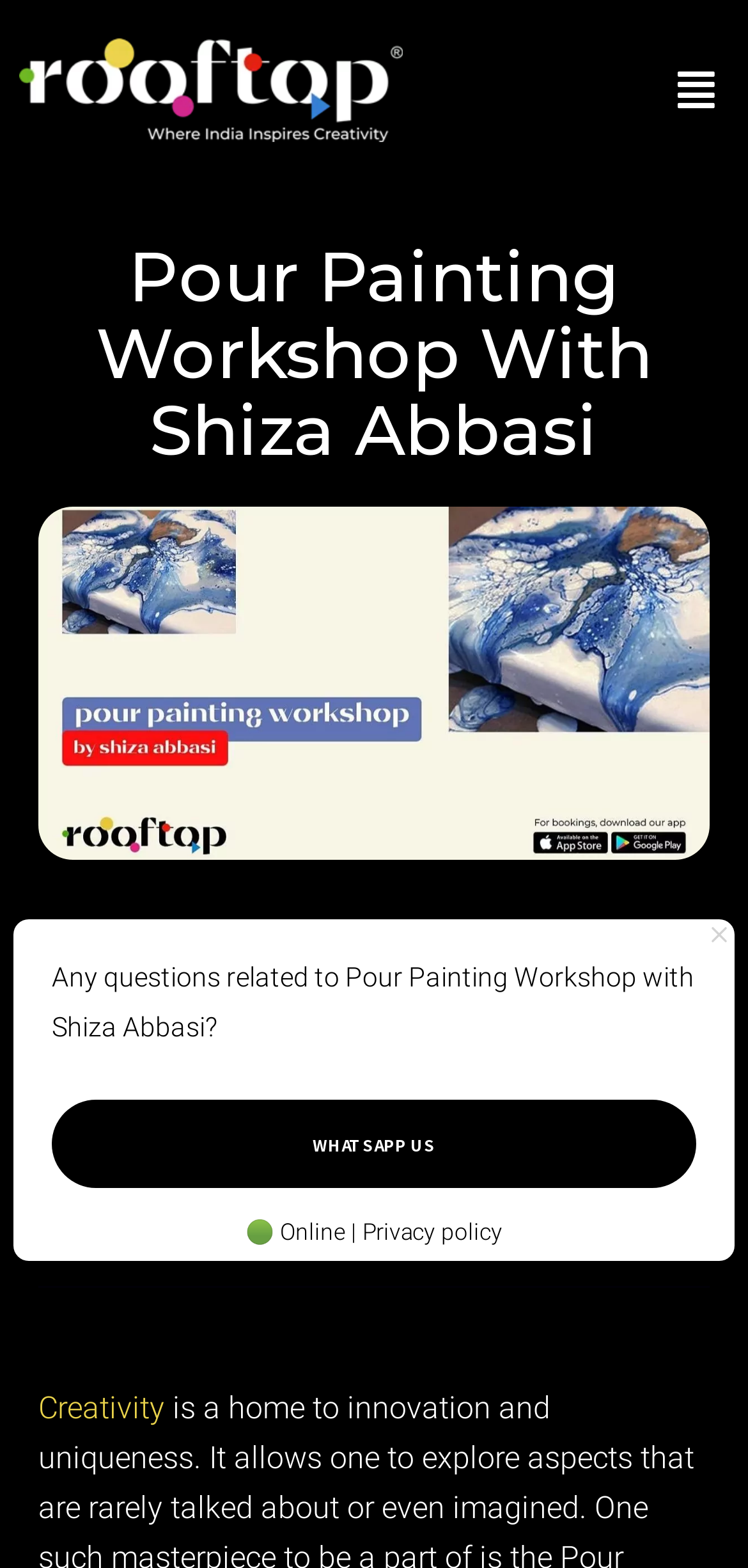What is the platform for learning Indian art online?
Based on the visual details in the image, please answer the question thoroughly.

I found the answer by looking at the link element 'Rooftop' which is located near the text 'Learn Indian art online', suggesting that Rooftop is the platform for learning Indian art online.